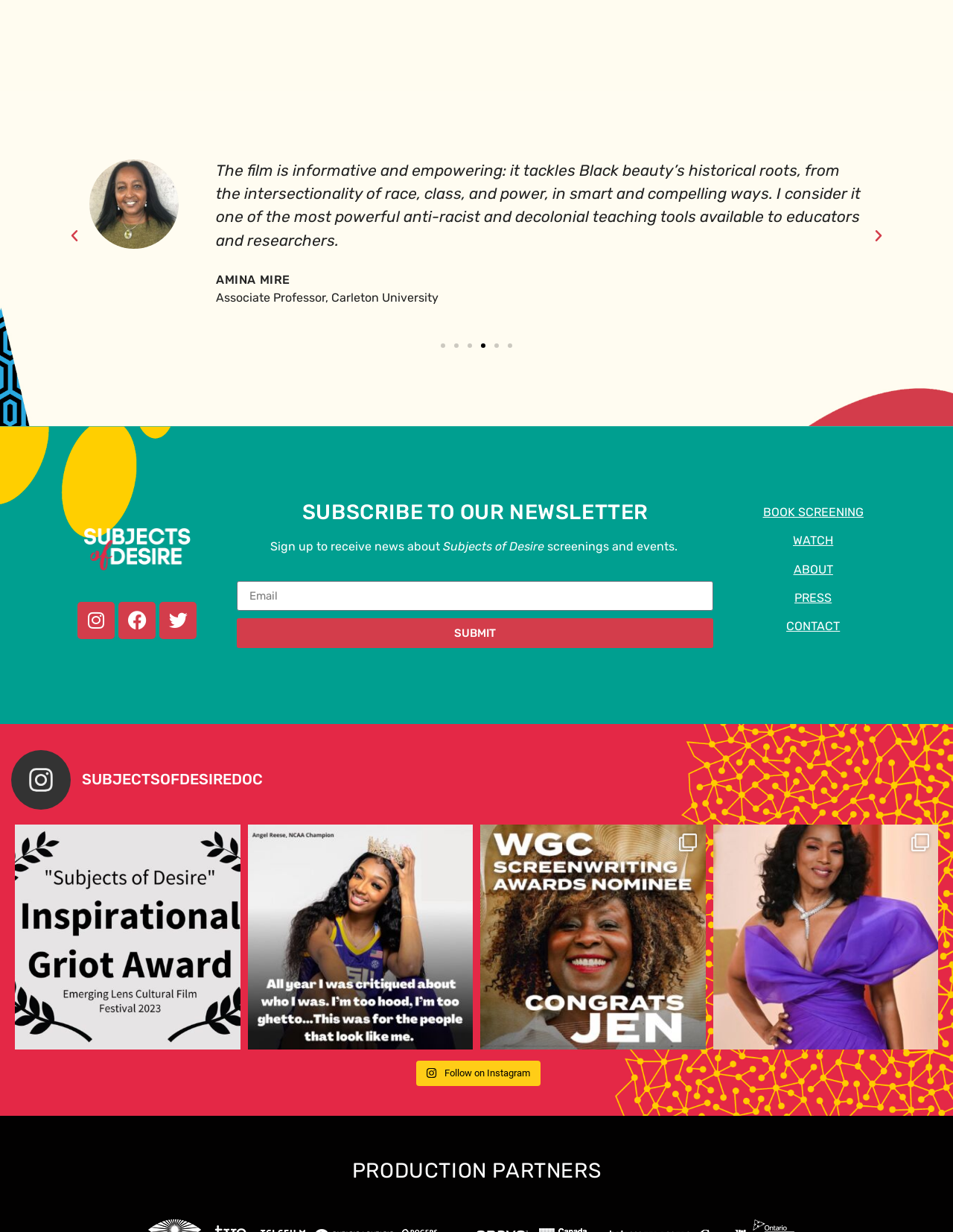Based on the element description "parent_node: Email name="form_fields[email]" placeholder="Email"", predict the bounding box coordinates of the UI element.

[0.249, 0.472, 0.749, 0.496]